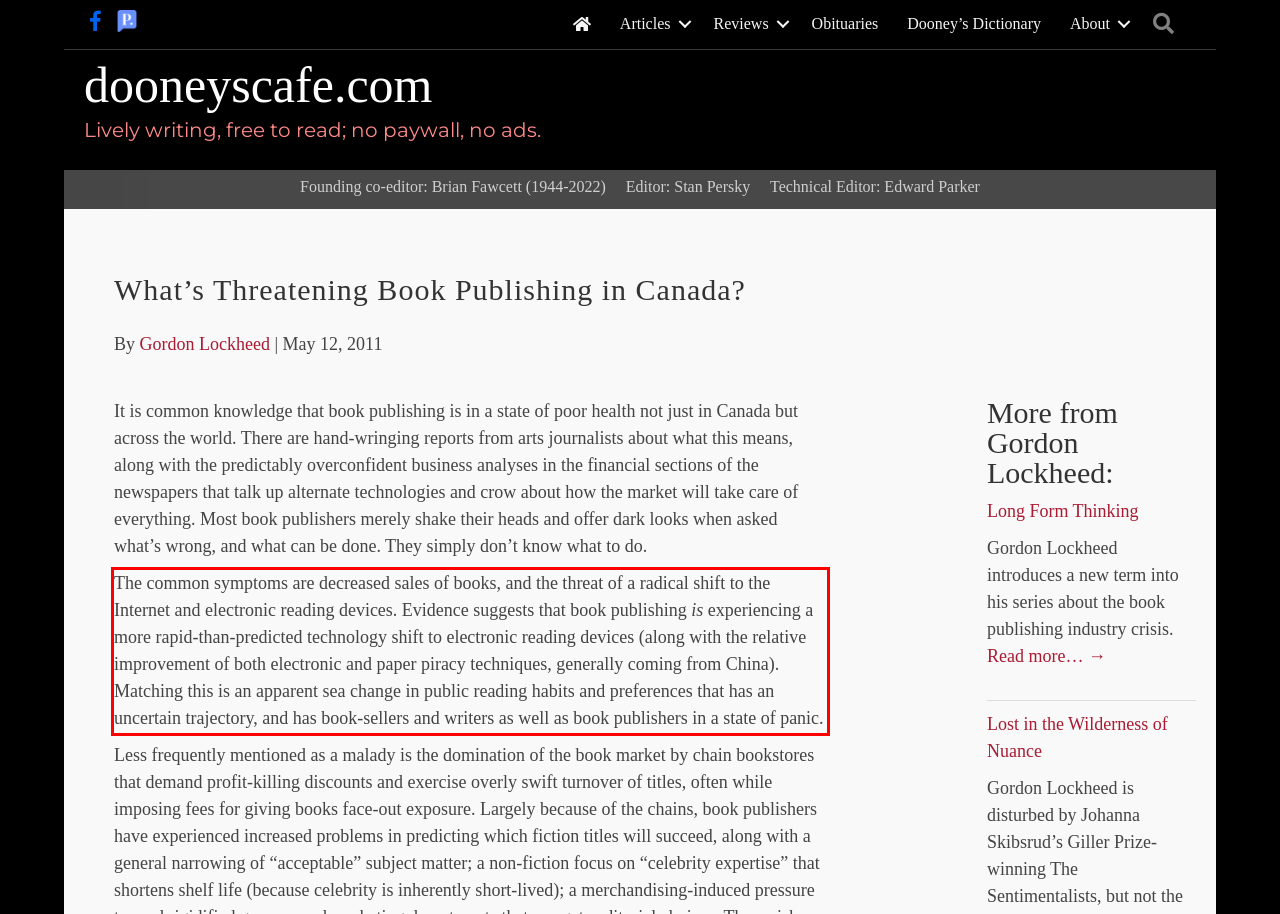Identify the text within the red bounding box on the webpage screenshot and generate the extracted text content.

The common symptoms are decreased sales of books, and the threat of a radical shift to the Internet and electronic reading devices. Evidence suggests that book publishing is experiencing a more rapid-than-predicted technology shift to electronic reading devices (along with the relative improvement of both electronic and paper piracy techniques, generally coming from China). Matching this is an apparent sea change in public reading habits and preferences that has an uncertain trajectory, and has book-sellers and writers as well as book publishers in a state of panic.